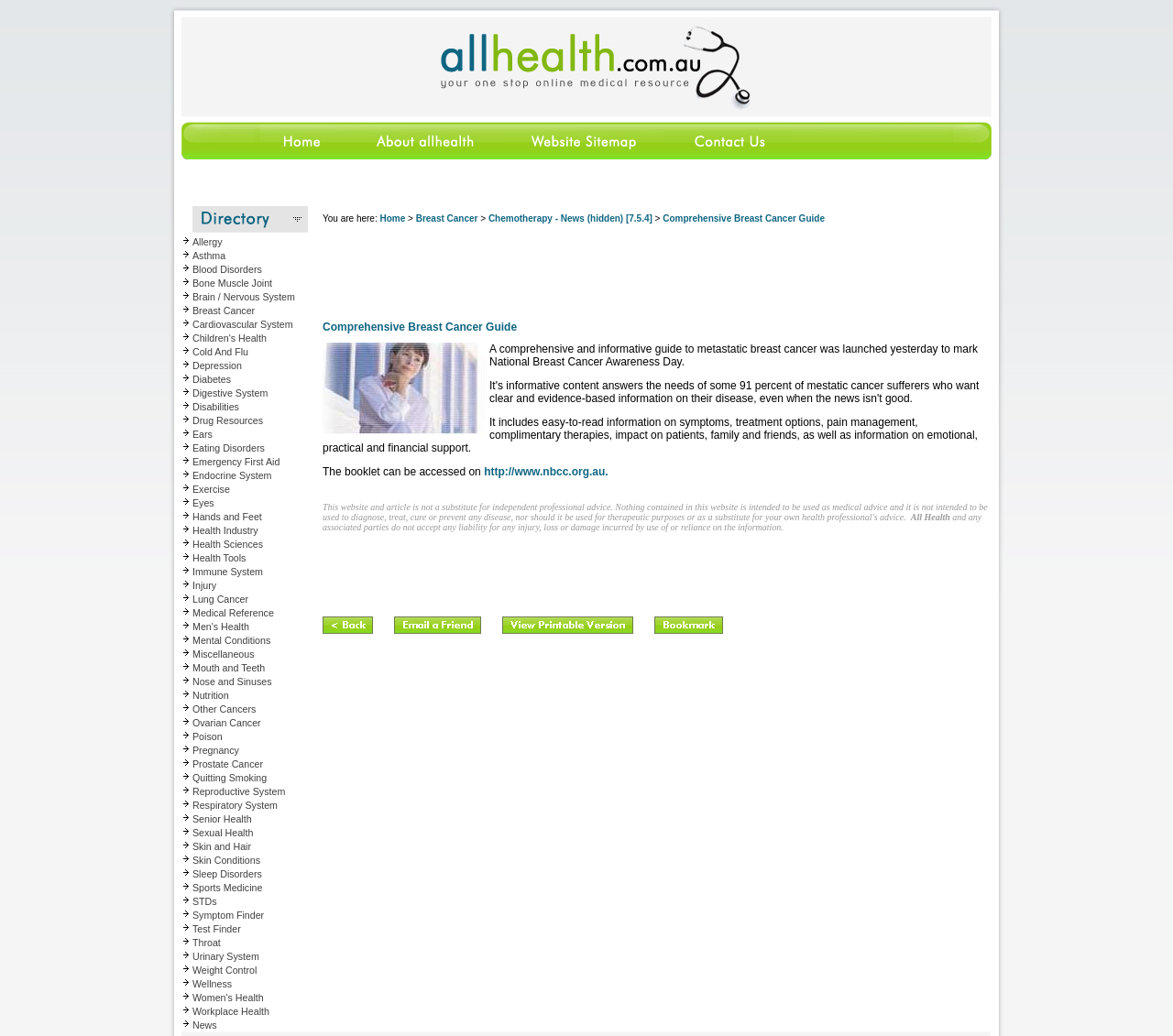Locate the bounding box coordinates of the element you need to click to accomplish the task described by this instruction: "Click on Contact Us".

[0.566, 0.146, 0.676, 0.156]